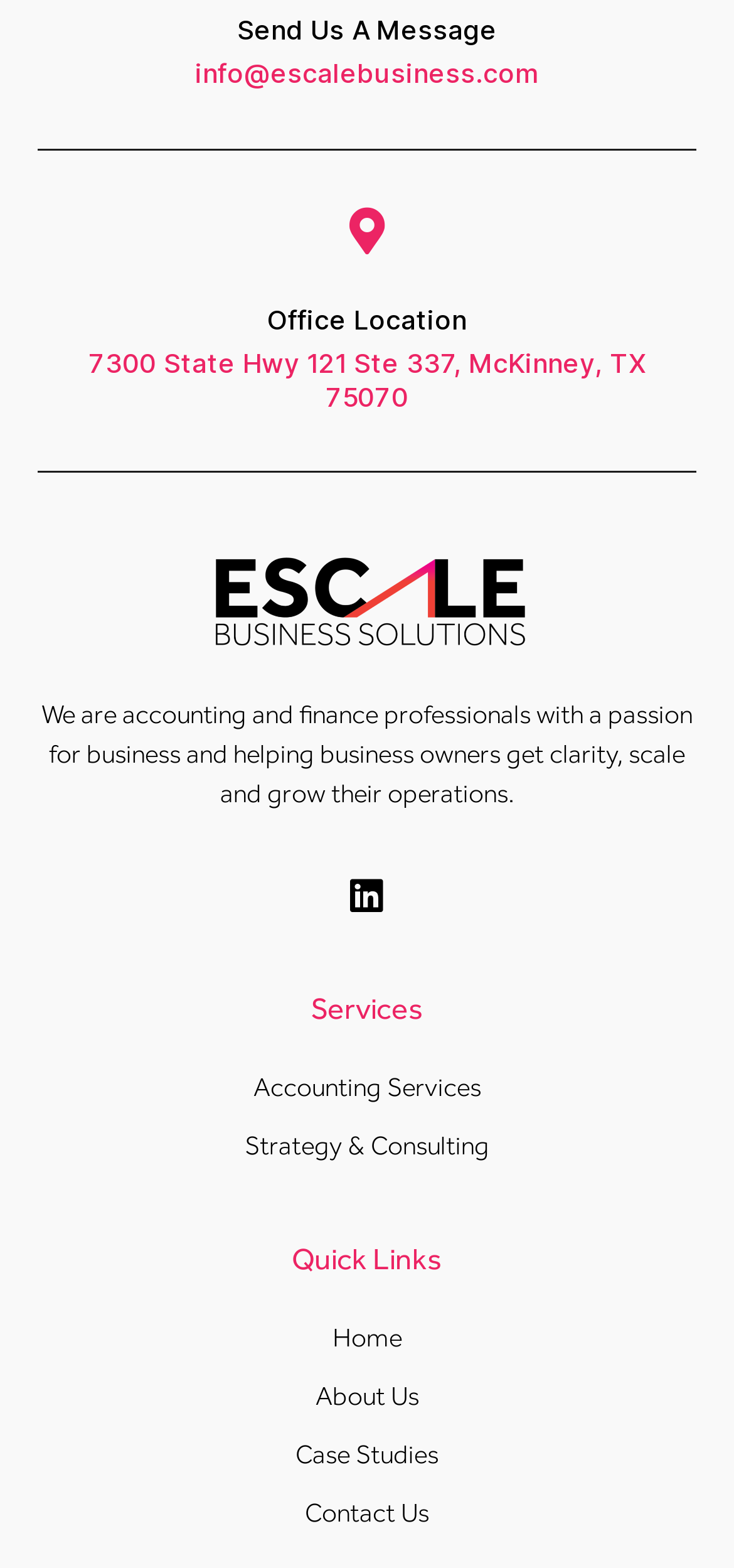What are the services offered by the business? Look at the image and give a one-word or short phrase answer.

Accounting Services, Strategy & Consulting